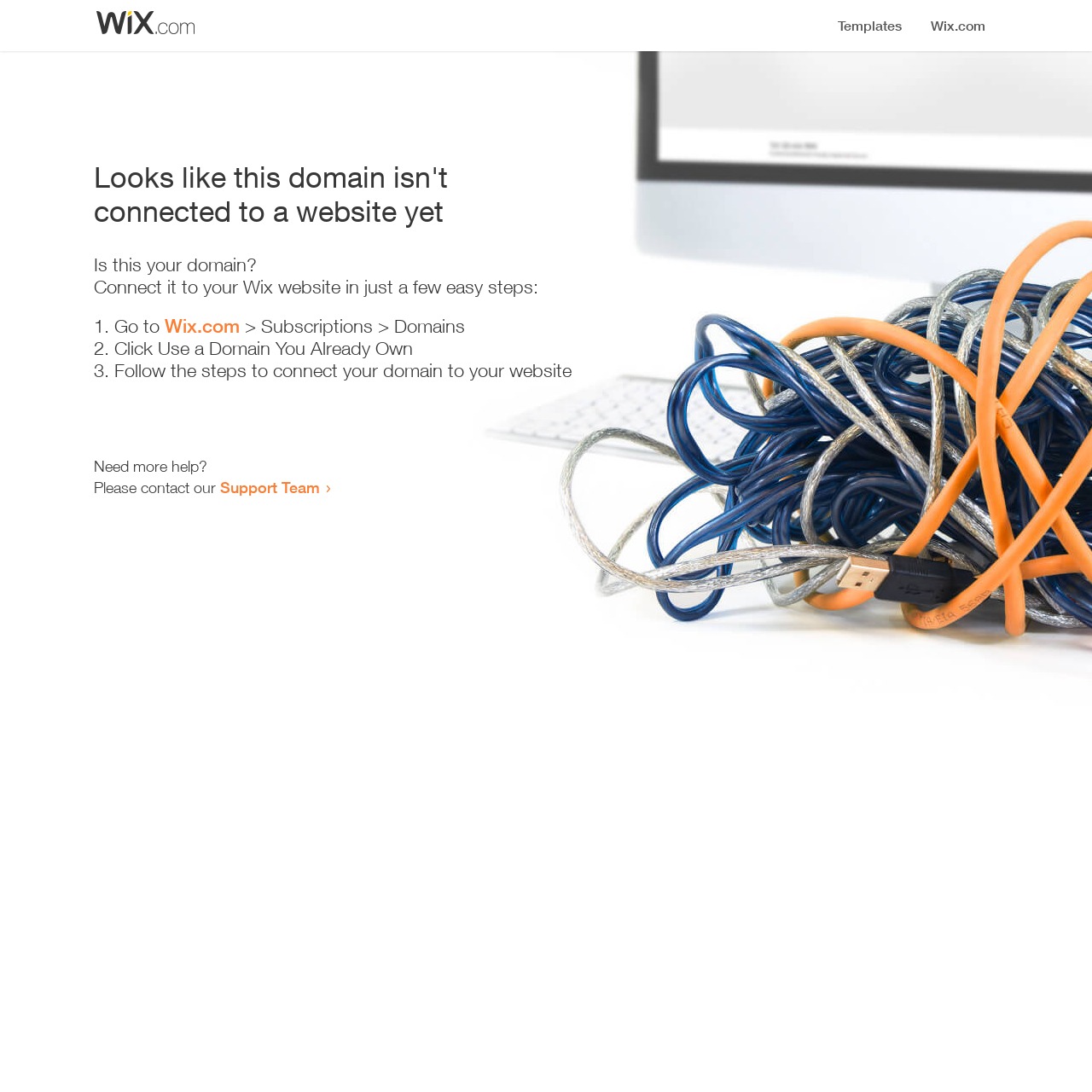How many steps are required to connect the domain?
Based on the screenshot, give a detailed explanation to answer the question.

The webpage provides a list of steps to connect the domain, which includes three list markers '1.', '2.', and '3.' with corresponding instructions.